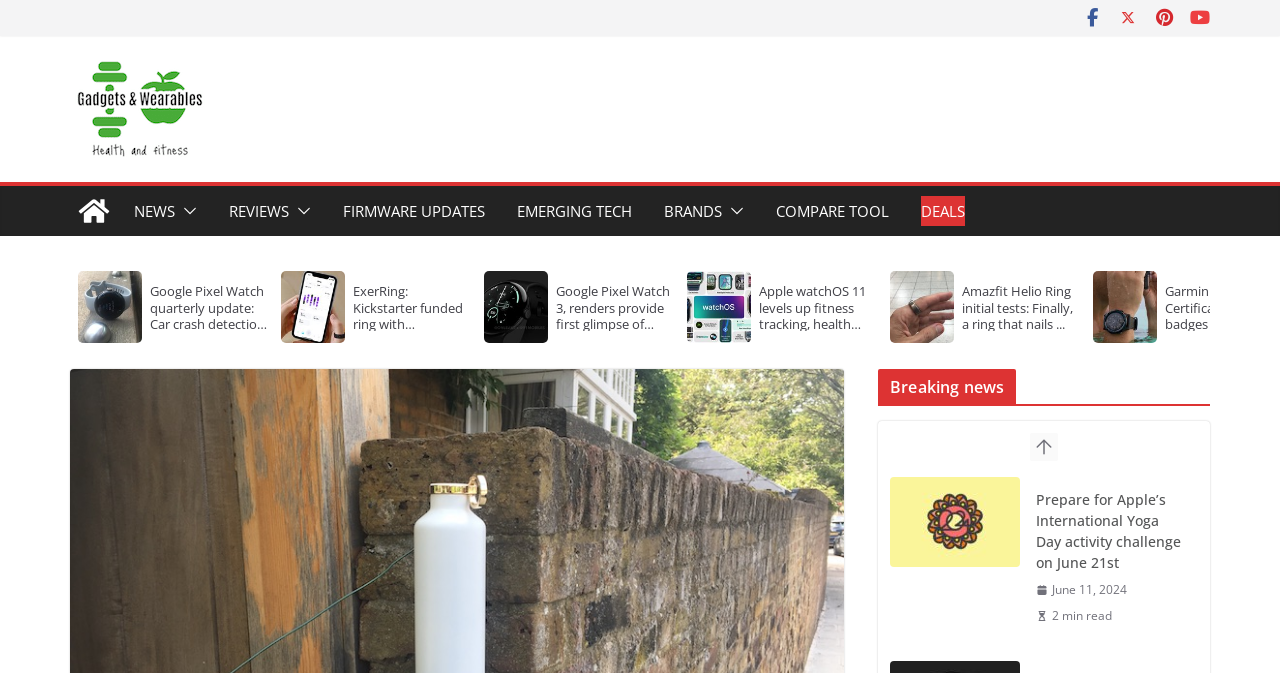How long does it take to read the article 'Google Pixel Watch 3, renders provide first glimpse of upcoming device'?
Give a one-word or short phrase answer based on the image.

8 min